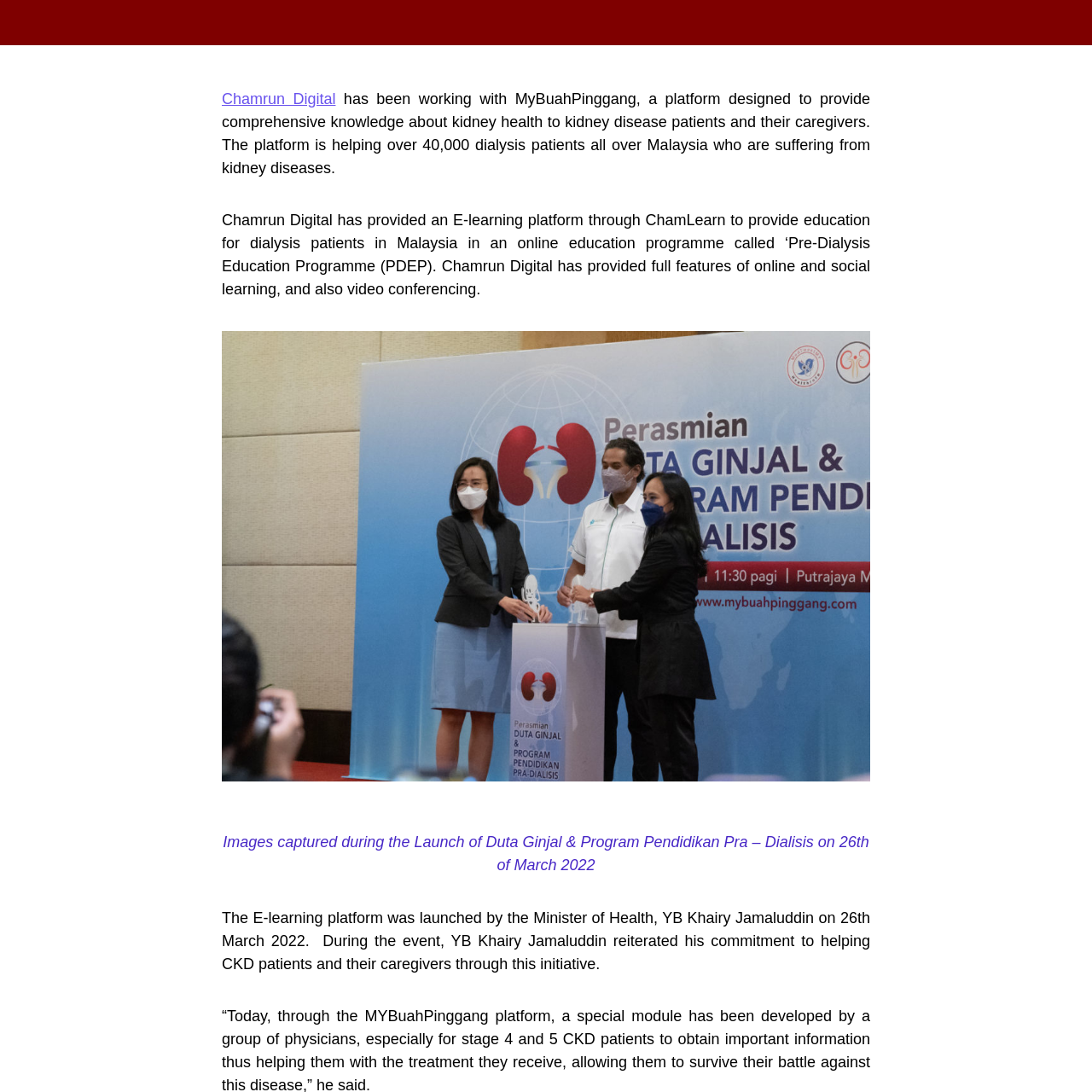Look at the image within the red outlined box, How many dialysis patients are targeted by this initiative in Malaysia? Provide a one-word or brief phrase answer.

Over 40,000